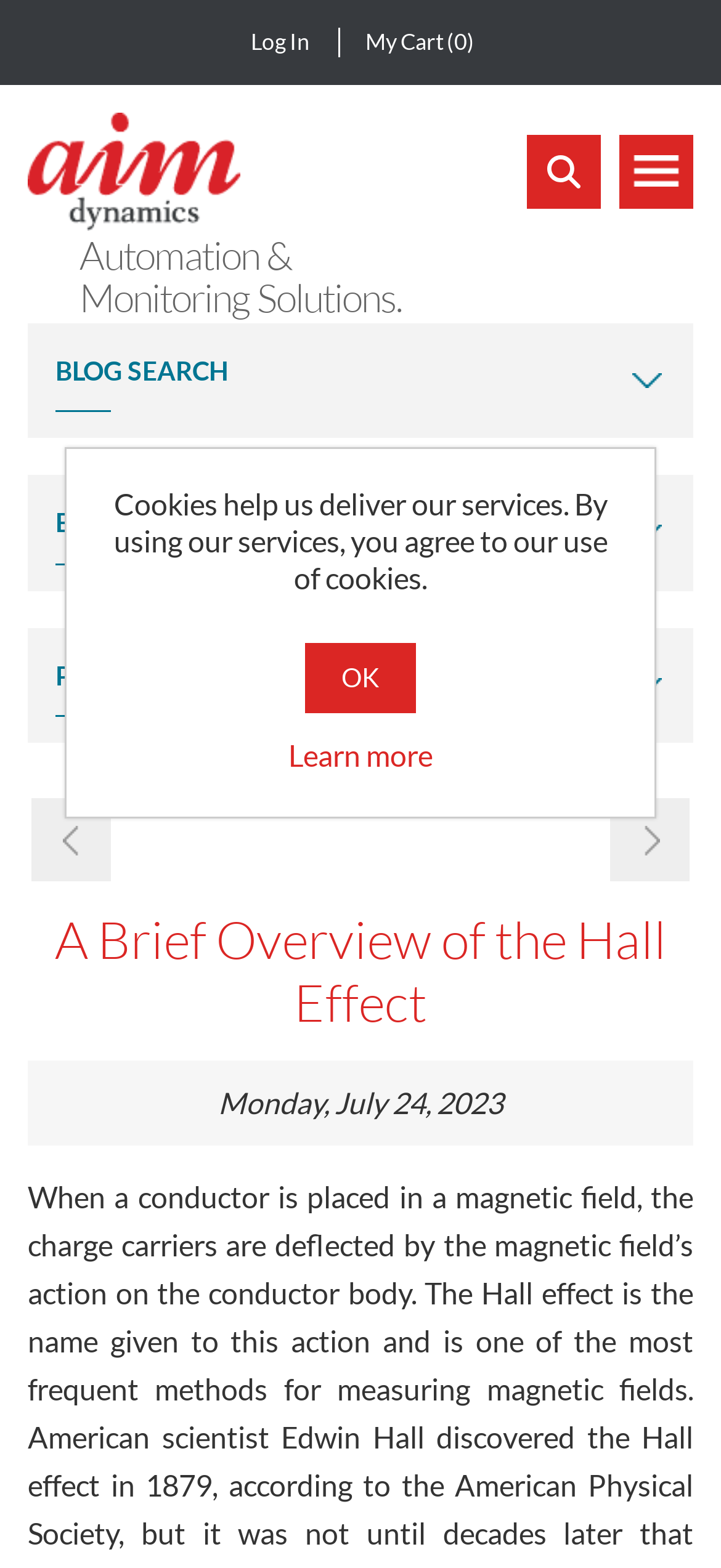Determine the bounding box coordinates for the HTML element mentioned in the following description: "Log in". The coordinates should be a list of four floats ranging from 0 to 1, represented as [left, top, right, bottom].

[0.347, 0.006, 0.429, 0.048]